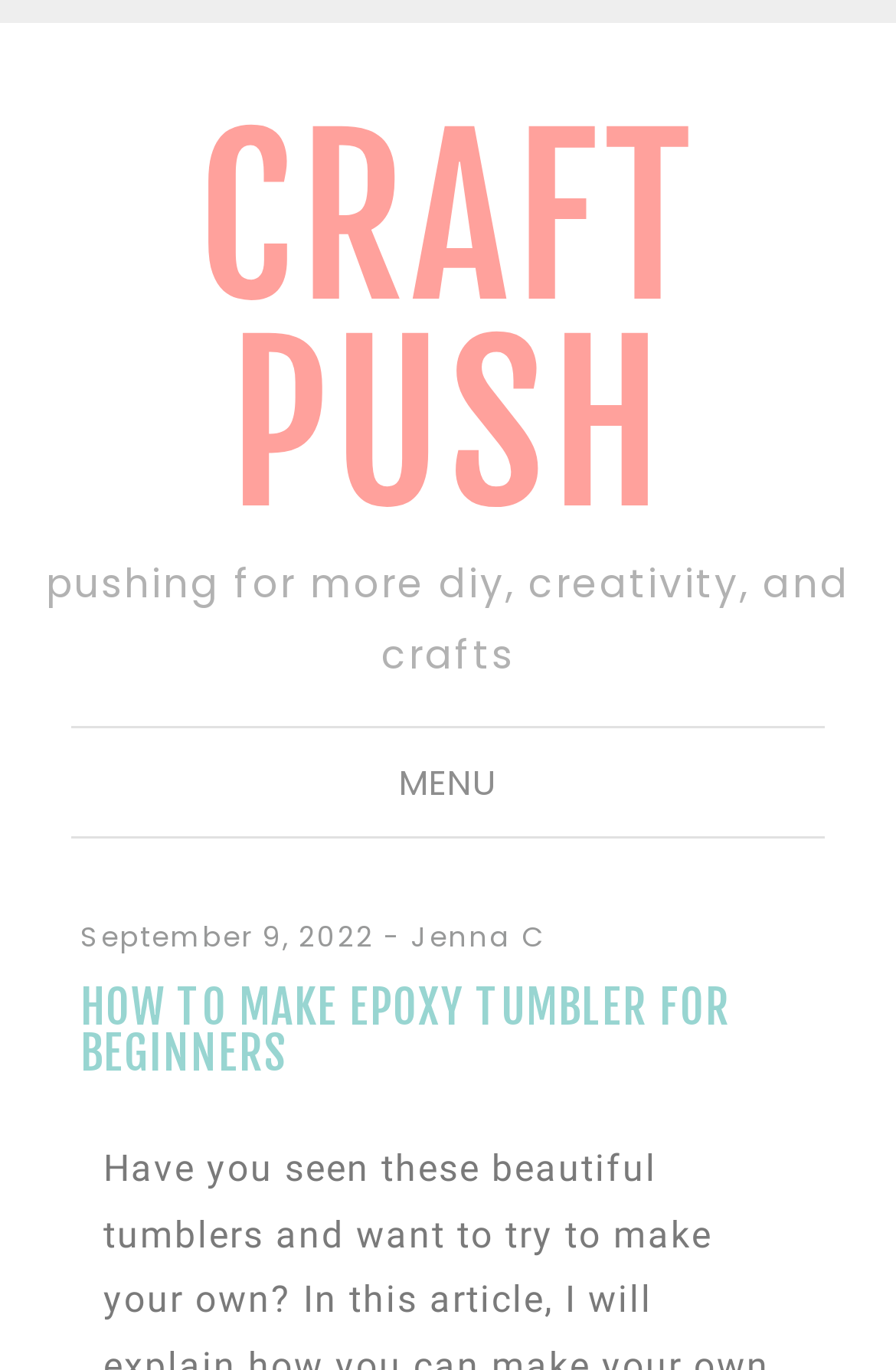What is the author's name?
Utilize the information in the image to give a detailed answer to the question.

The author's name can be found in the header section of the webpage, where it is written 'September 9, 2022 - Jenna C'. This indicates that Jenna C is the author of the article.